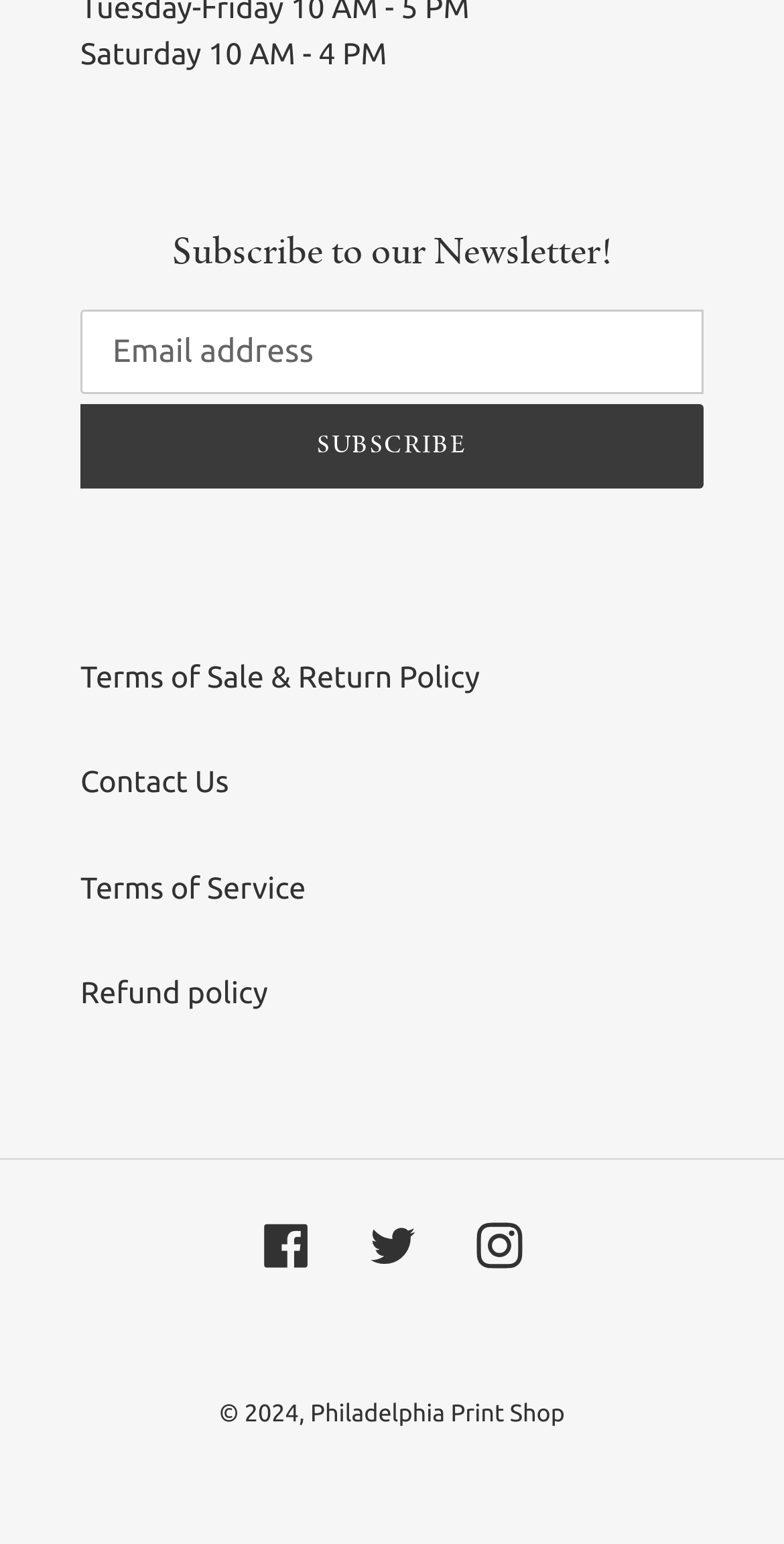Identify the bounding box coordinates for the element you need to click to achieve the following task: "View terms of sale and return policy". The coordinates must be four float values ranging from 0 to 1, formatted as [left, top, right, bottom].

[0.103, 0.427, 0.612, 0.449]